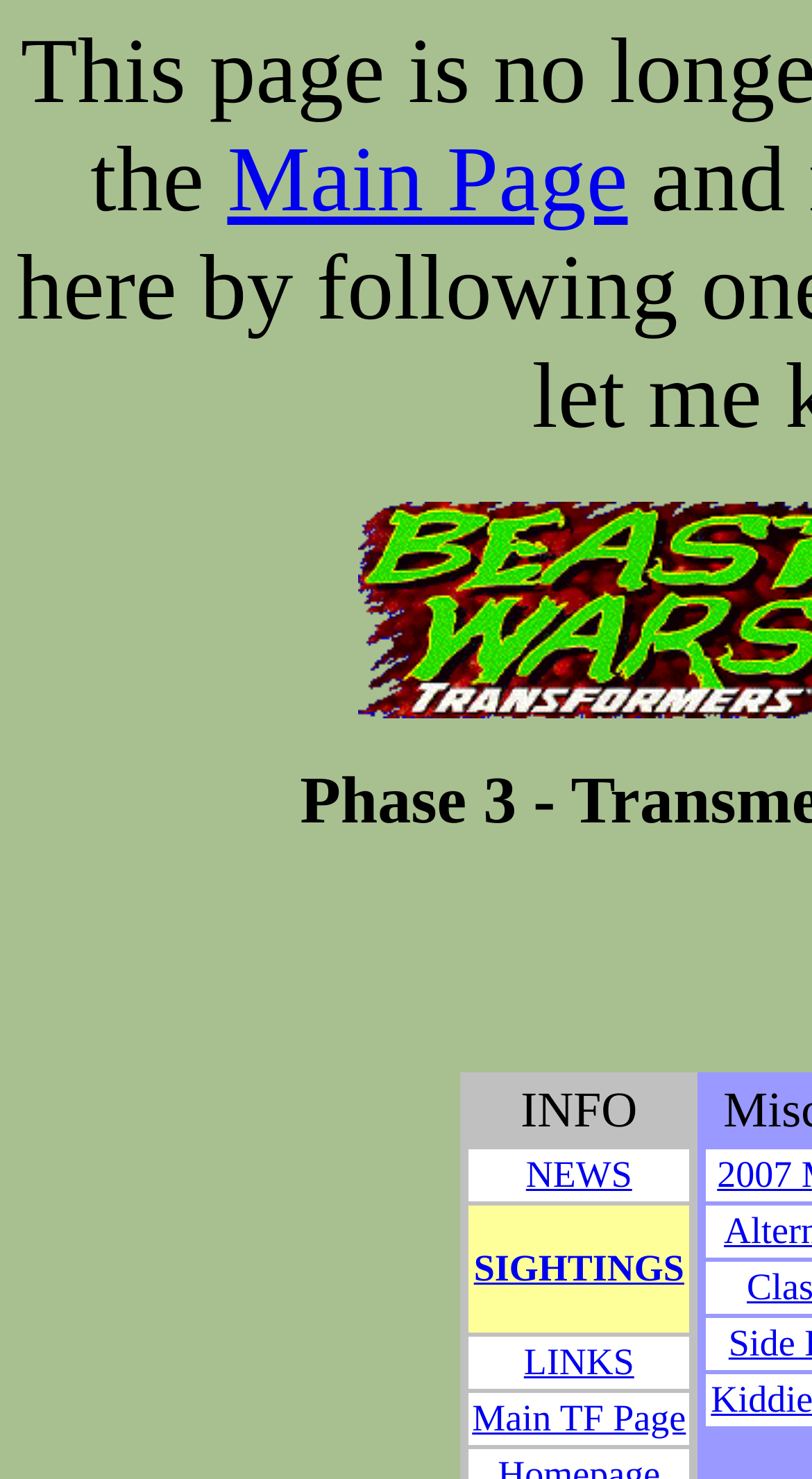Determine the main heading text of the webpage.

Phase 3 - Transmetal II